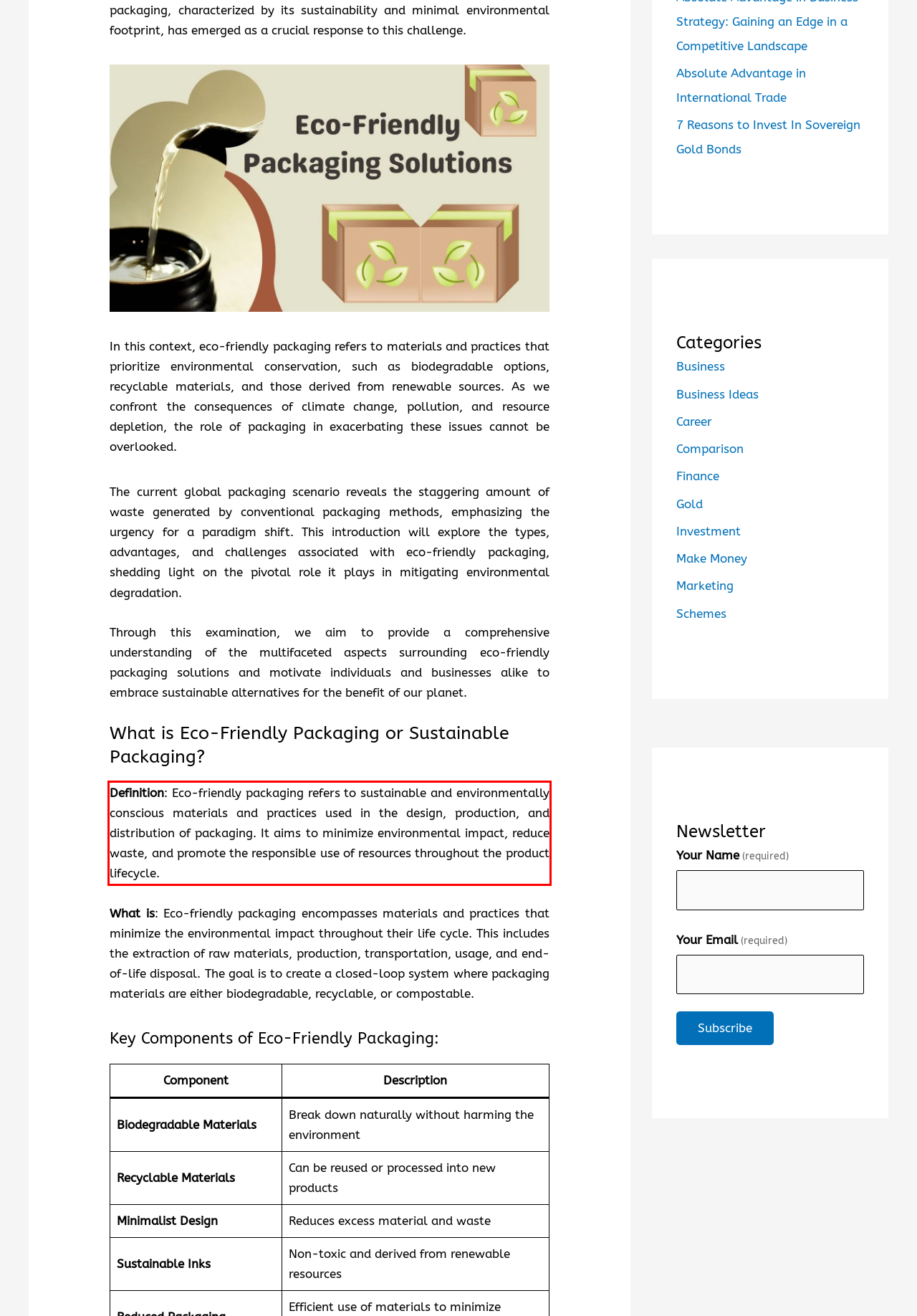View the screenshot of the webpage and identify the UI element surrounded by a red bounding box. Extract the text contained within this red bounding box.

Definition: Eco-friendly packaging refers to sustainable and environmentally conscious materials and practices used in the design, production, and distribution of packaging. It aims to minimize environmental impact, reduce waste, and promote the responsible use of resources throughout the product lifecycle.